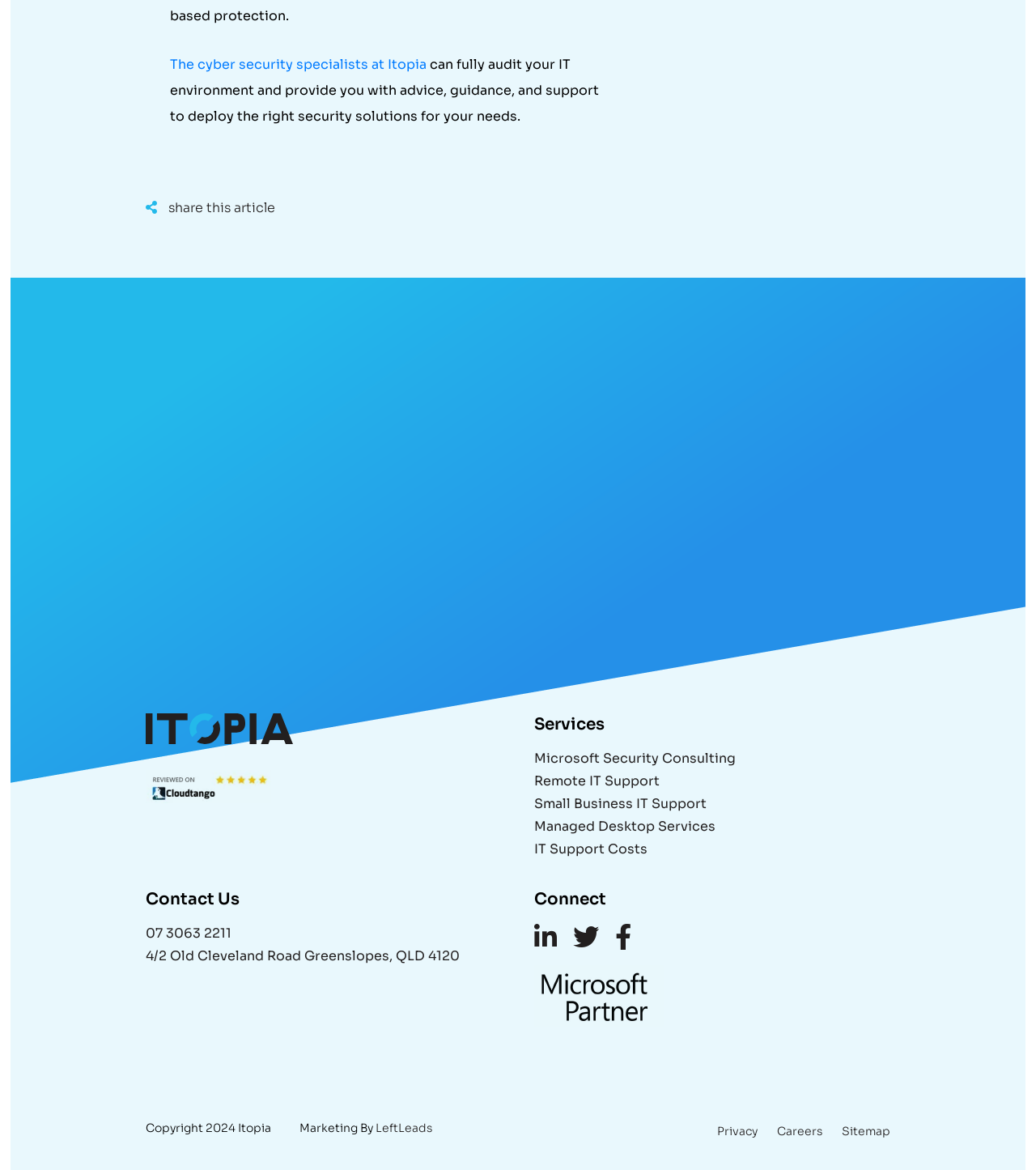Locate the bounding box coordinates of the clickable element to fulfill the following instruction: "Check Microsoft Security Consulting". Provide the coordinates as four float numbers between 0 and 1 in the format [left, top, right, bottom].

[0.516, 0.64, 0.859, 0.657]